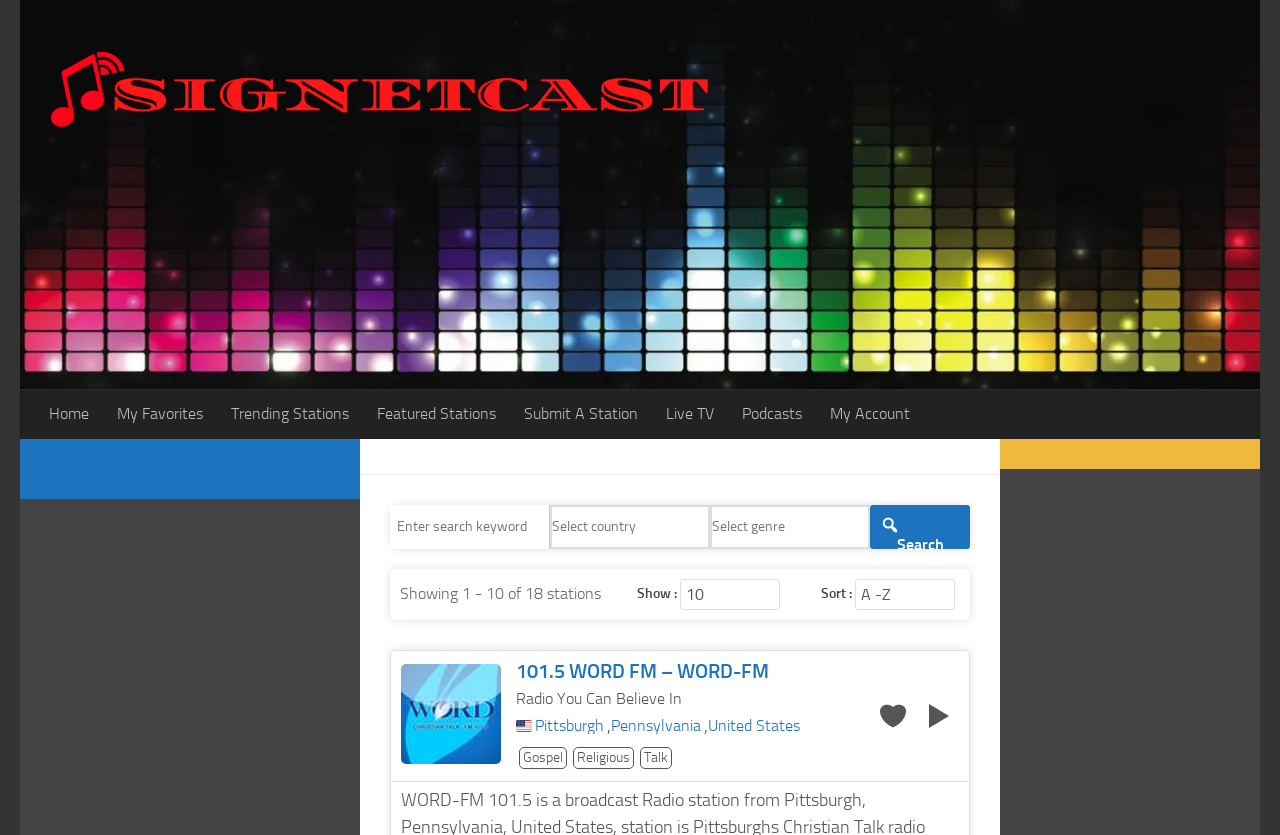Find and indicate the bounding box coordinates of the region you should select to follow the given instruction: "View trending stations".

[0.17, 0.465, 0.284, 0.525]